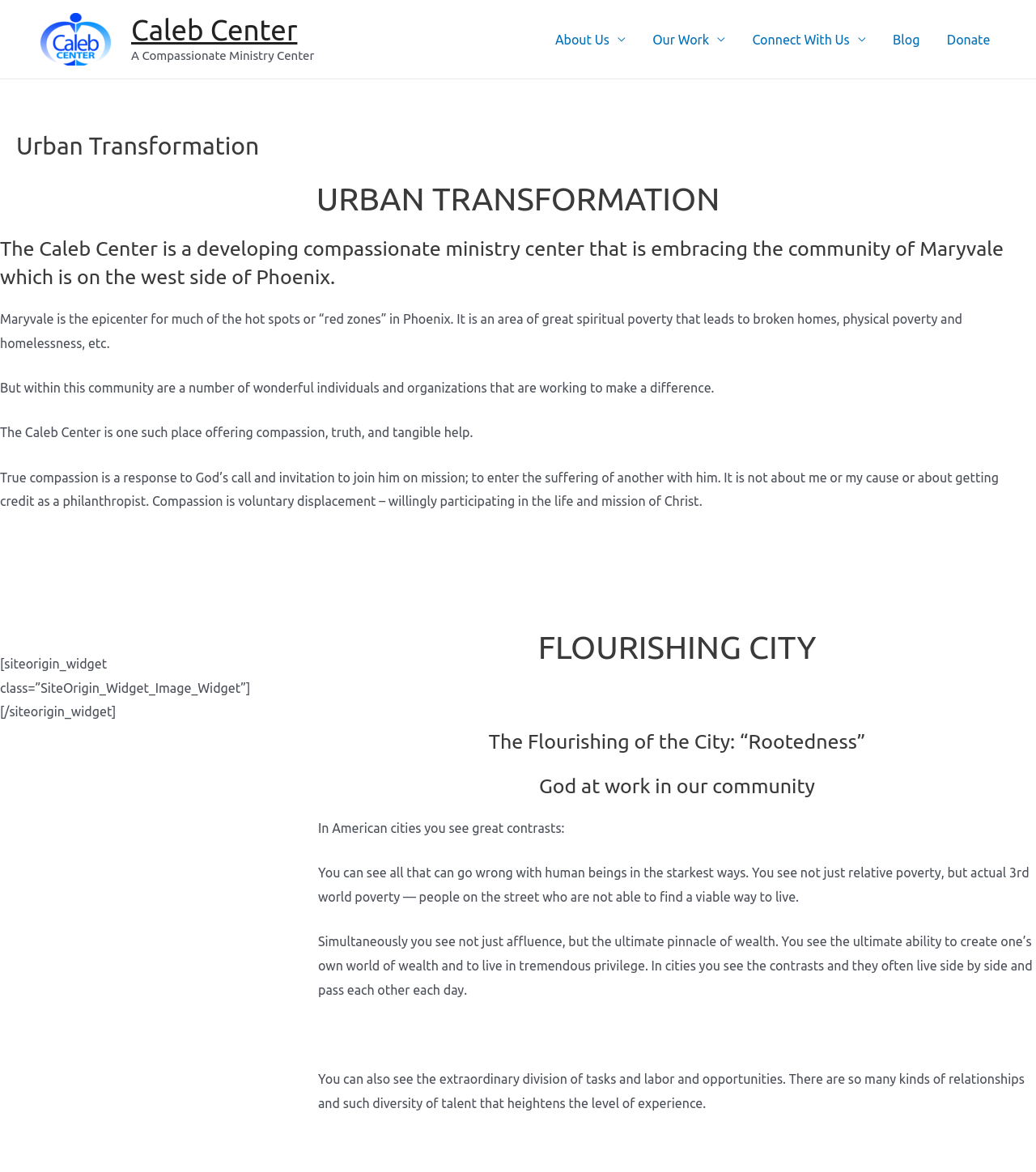Determine the bounding box for the HTML element described here: "Our Work". The coordinates should be given as [left, top, right, bottom] with each number being a float between 0 and 1.

[0.621, 0.009, 0.716, 0.058]